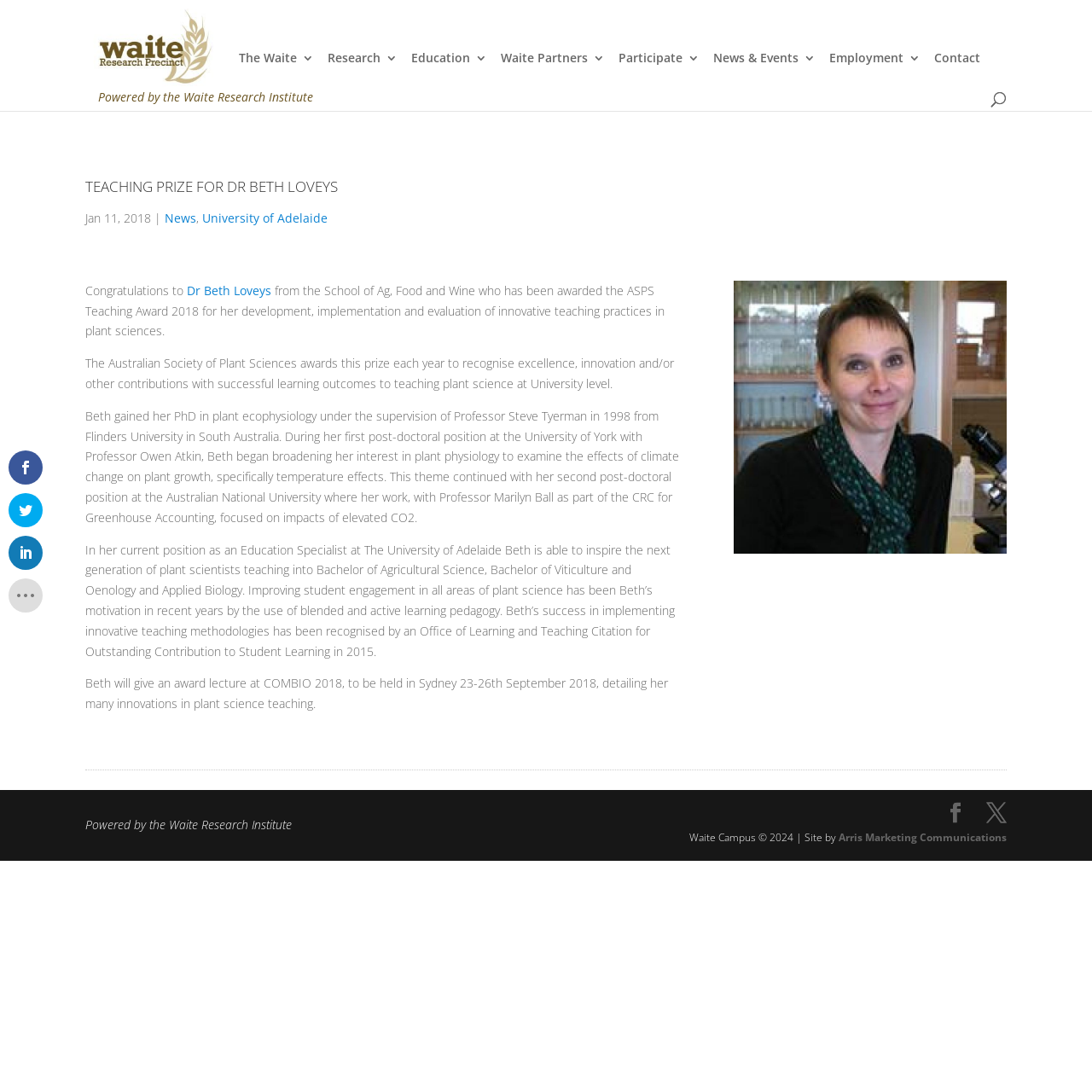Answer the question below with a single word or a brief phrase: 
What is the current position of Dr Beth Loveys at the University of Adelaide?

Education Specialist